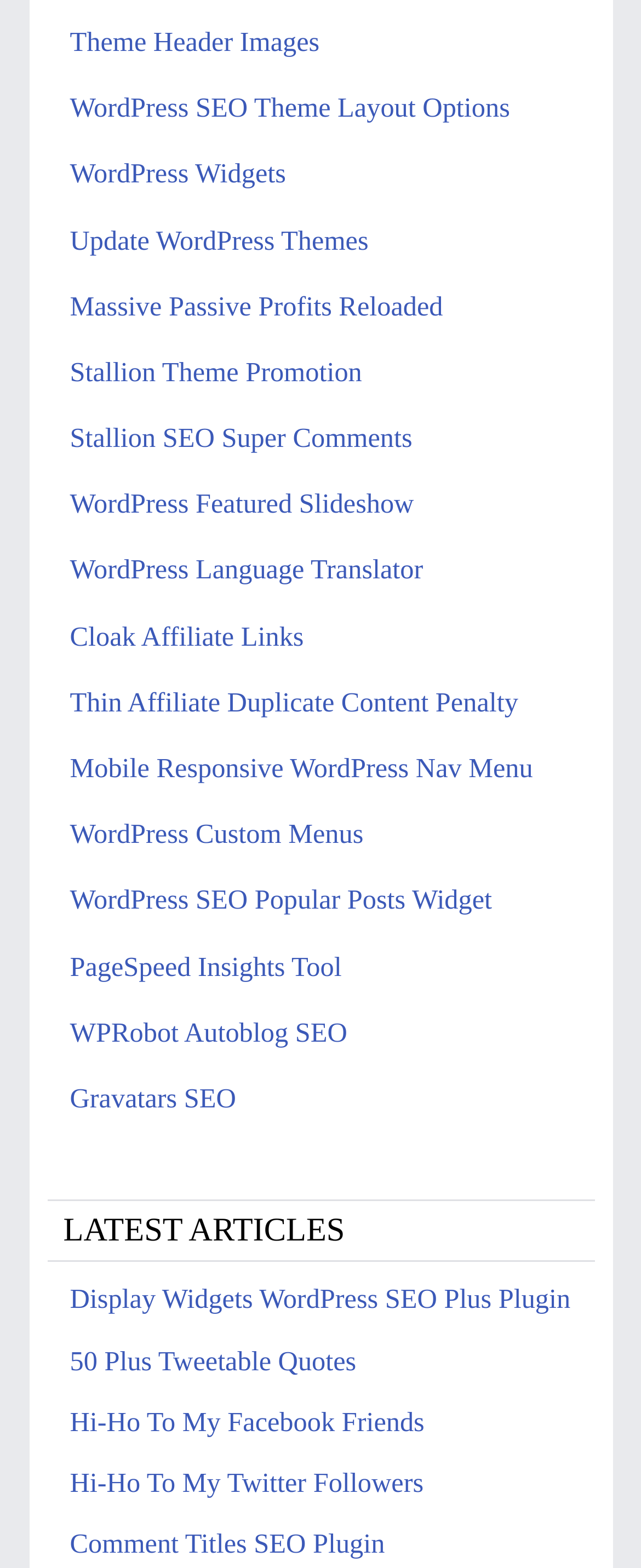What is the theme of the links in the top section?
Using the visual information, answer the question in a single word or phrase.

WordPress